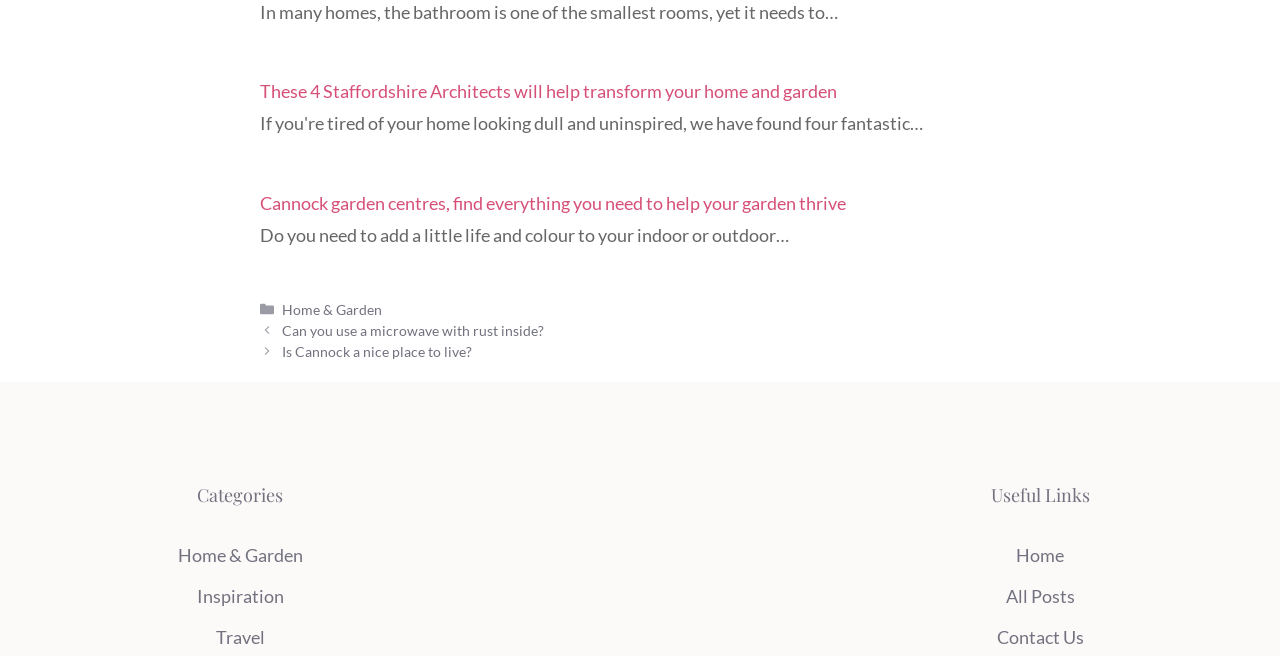Kindly determine the bounding box coordinates for the clickable area to achieve the given instruction: "View posts".

[0.203, 0.487, 0.797, 0.551]